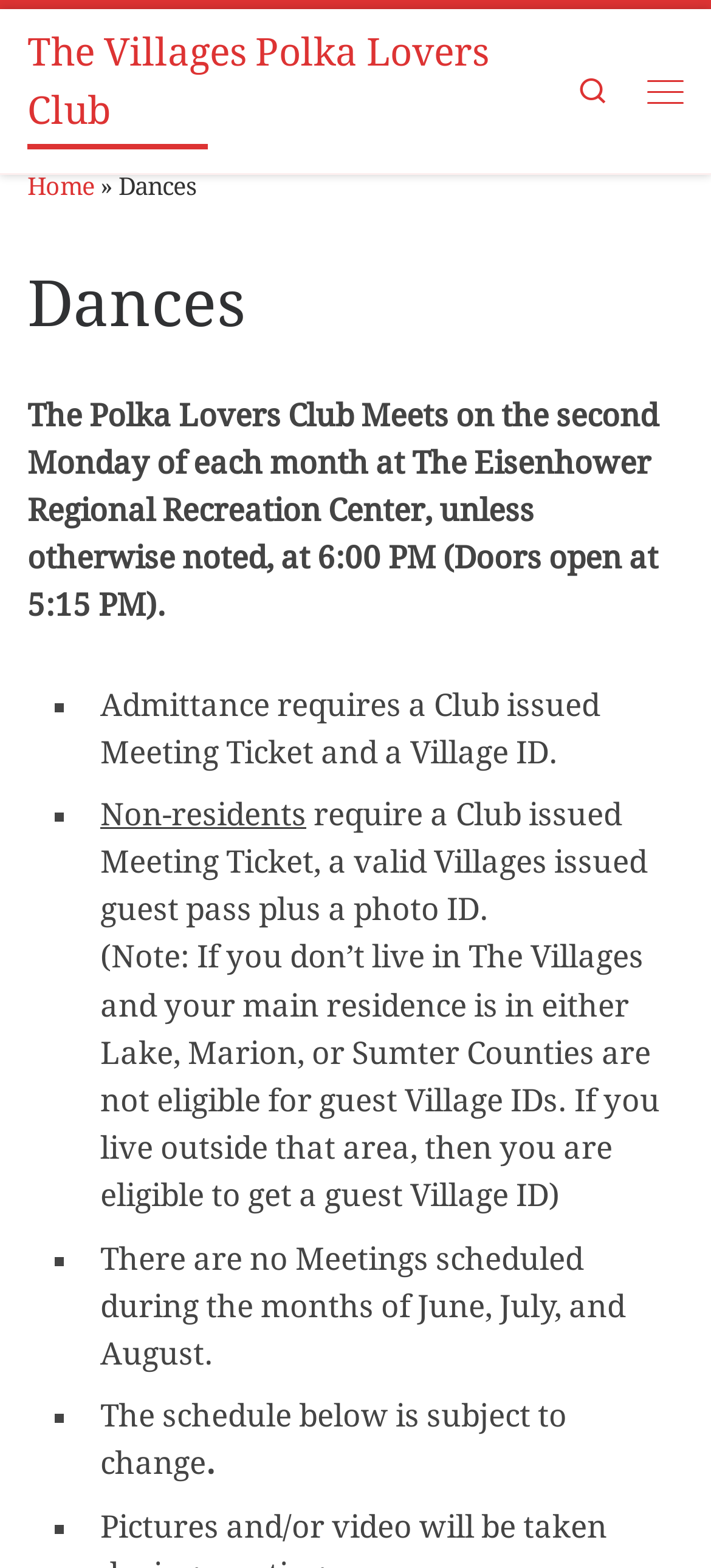Describe all the significant parts and information present on the webpage.

The webpage is about the Villages Polka Lovers Club, specifically showcasing the club's dance schedule and meeting information. At the top left, there is a link to skip to the content, followed by the club's name and a search icon on the top right. A menu button is located at the top right corner. 

Below the top section, there are links to navigate to different pages, including "Home" and "Dances", which is the current page. The "Dances" link is accompanied by a "»" symbol. 

The main content of the page is divided into two sections. The first section provides information about the club's meeting schedule, stating that the club meets on the second Monday of each month at the Eisenhower Regional Recreation Center. It also mentions the doors open at 5:15 PM and the meeting starts at 6:00 PM.

The second section is a list of rules and notes about attending the club's meetings. There are five list items, each marked with a "■" symbol. The list items include information about admittance requirements, non-resident requirements, a note about guest Village IDs, a notice about no meetings during the summer months, and a disclaimer that the schedule is subject to change.